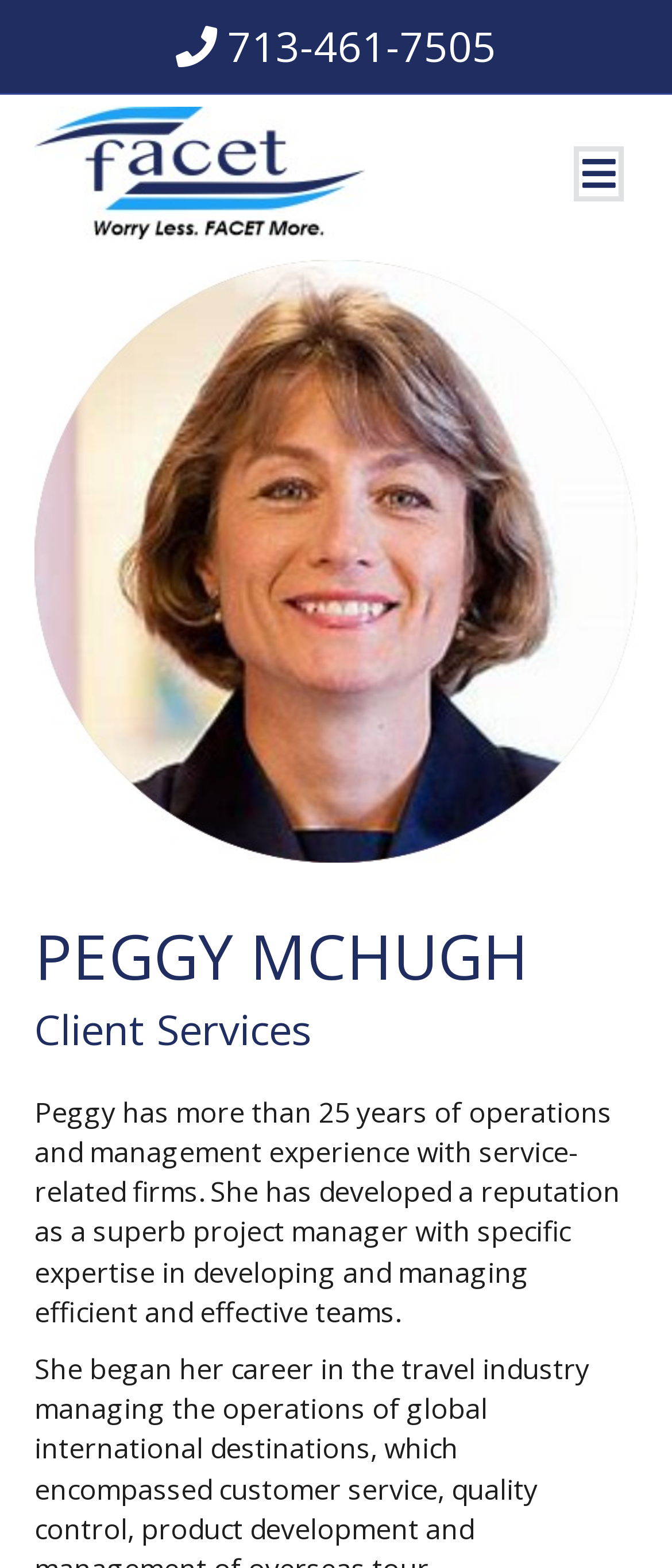What is the main service offered by Peggy?
Please provide a single word or phrase based on the screenshot.

Client Services